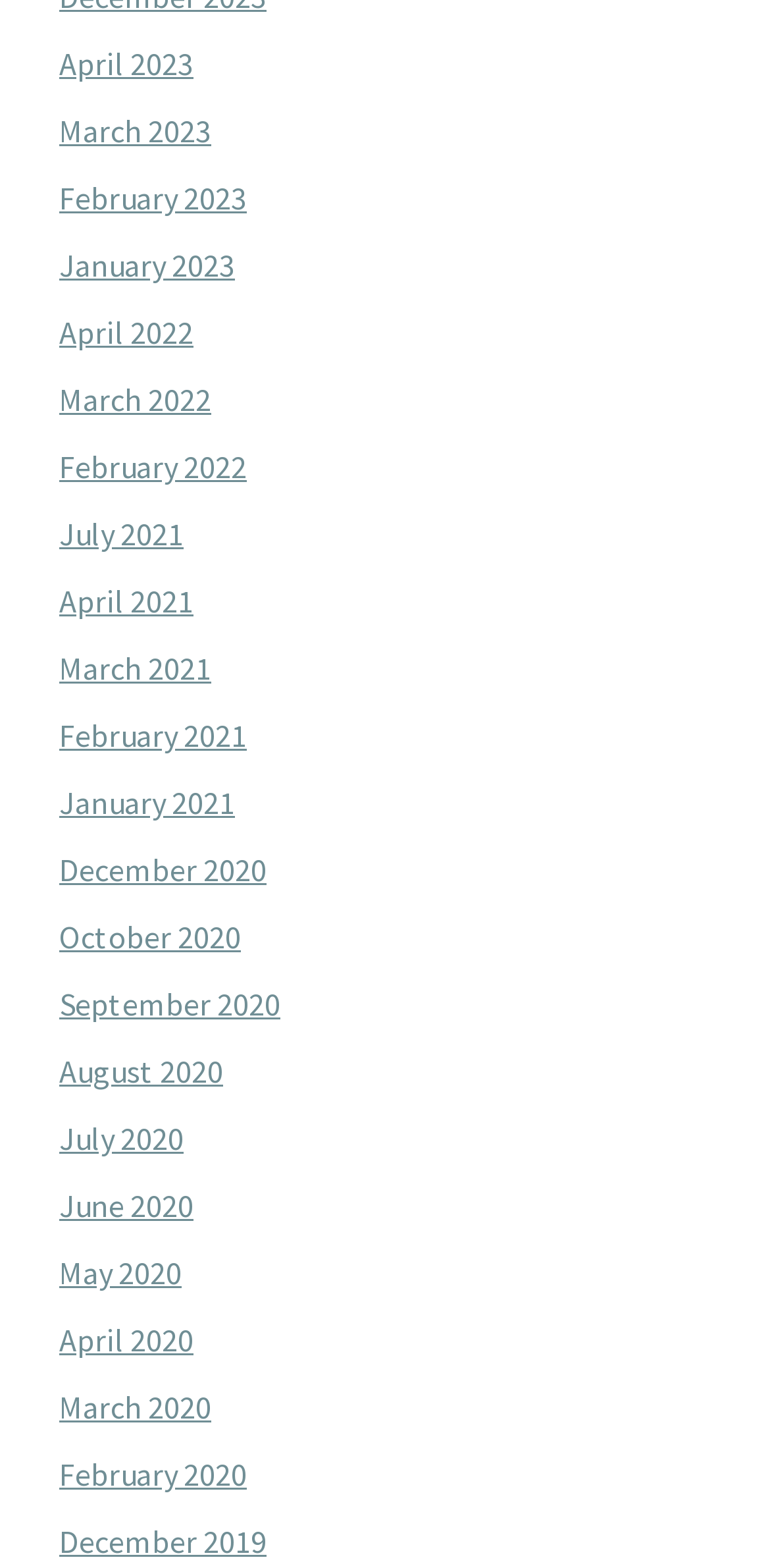Could you provide the bounding box coordinates for the portion of the screen to click to complete this instruction: "Click on the 'FANTÁSTICA – FICCIÓN' link"?

None